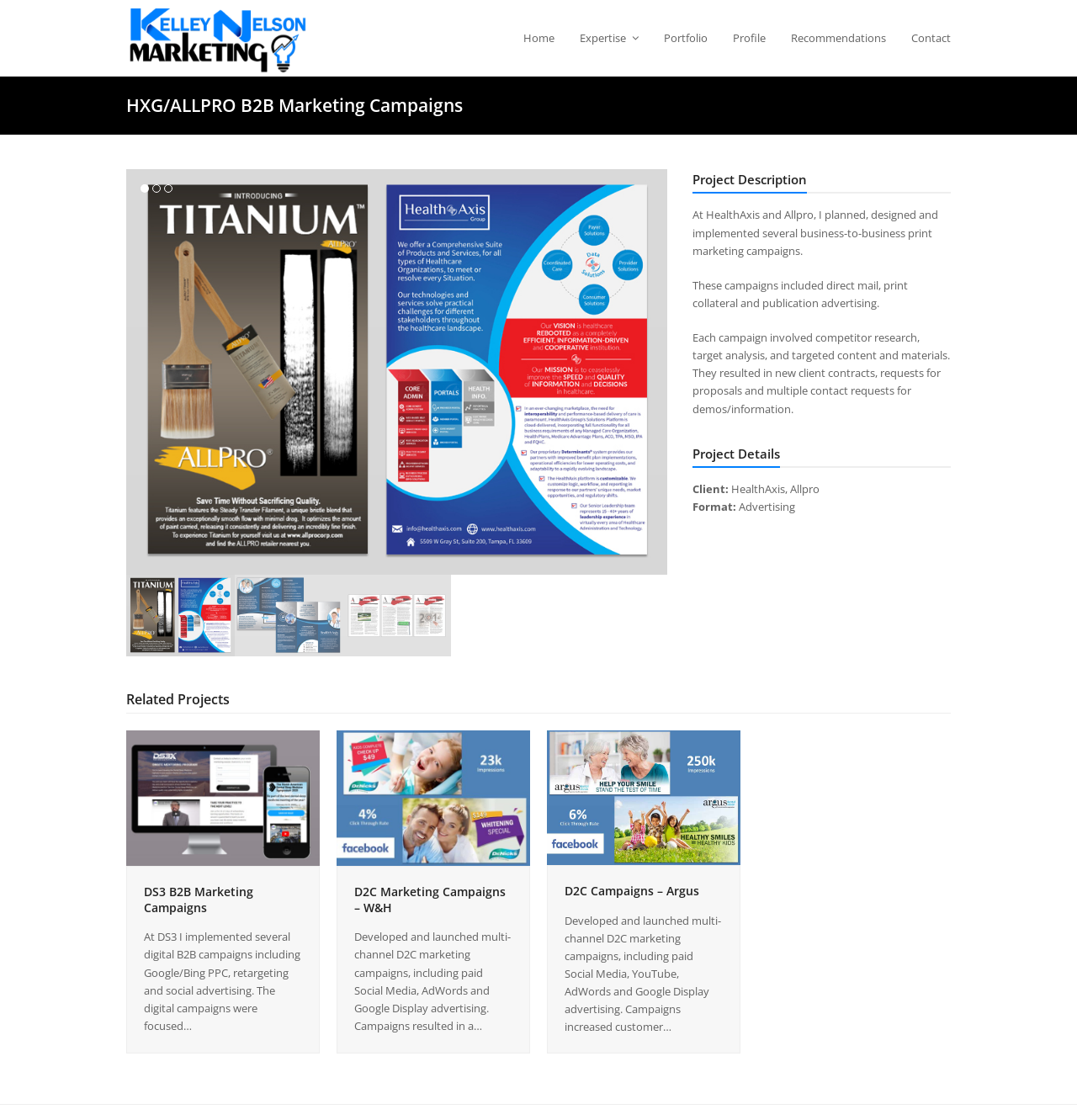Create a detailed summary of the webpage's content and design.

The webpage is about HXG/ALLPRO B2B Marketing Campaigns by Kelley Nelson Marketing. At the top, there is a navigation menu with links to "Home", "Expertise", "Portfolio", "Profile", "Recommendations", and "Contact". Below the navigation menu, there is a header section with the title "HXG/ALLPRO B2B Marketing Campaigns".

The main content area is divided into two sections. The left section contains a carousel with buttons to navigate through slides. The right section has a project description area with a heading "Project Description" and three paragraphs of text describing the project. The text explains that the project involved planning, designing, and implementing several business-to-business print marketing campaigns, including direct mail, print collateral, and publication advertising.

Below the project description, there is a "Project Details" section with headings and text describing the client, format, and other details of the project. 

Further down, there is a "Related Projects" section with three articles, each containing a link, heading, and a brief description of a related project. The projects are "DS3 B2B Marketing Campaigns", "D2C Marketing Campaigns – W&H", and "D2C Campaigns – Argus". Each project has a brief summary of the work done and the results achieved.

There are no images on the page, but there is a logo of "Kelley Nelson Marketing" at the top left corner.